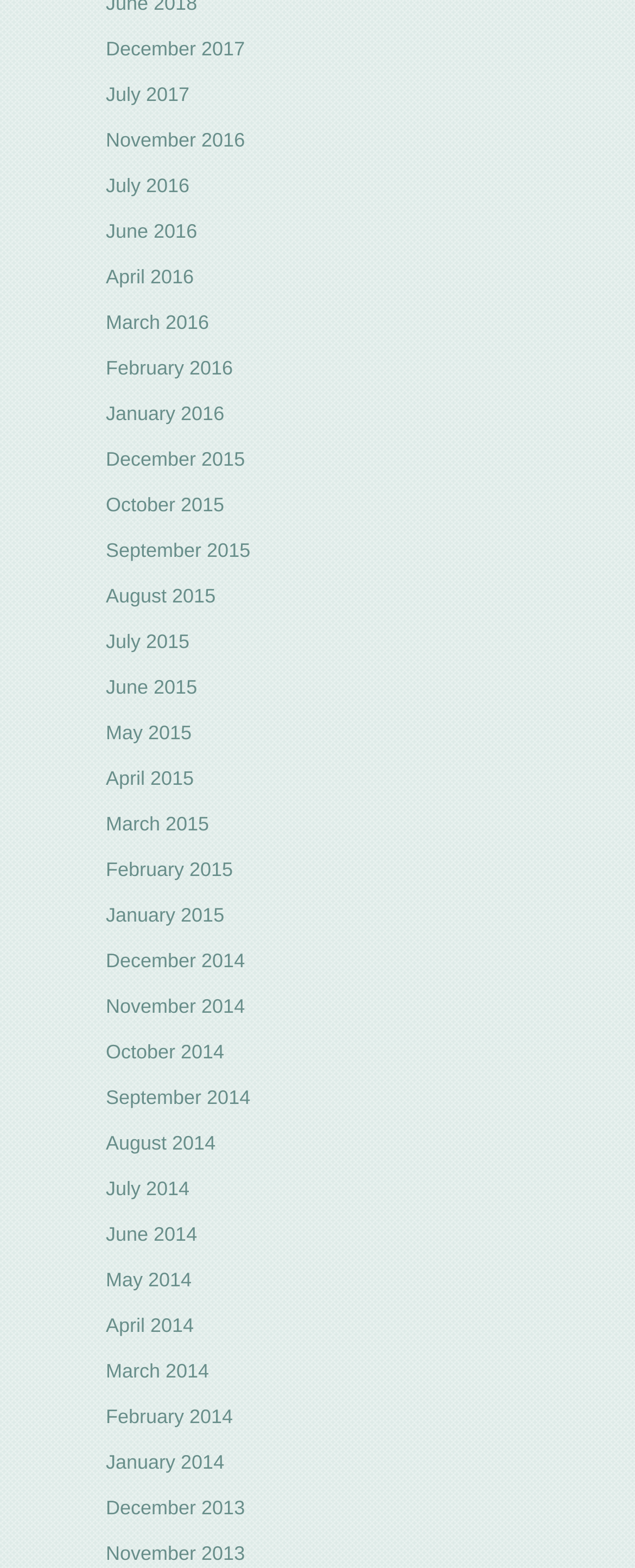How many months are available in 2016?
Using the visual information from the image, give a one-word or short-phrase answer.

12